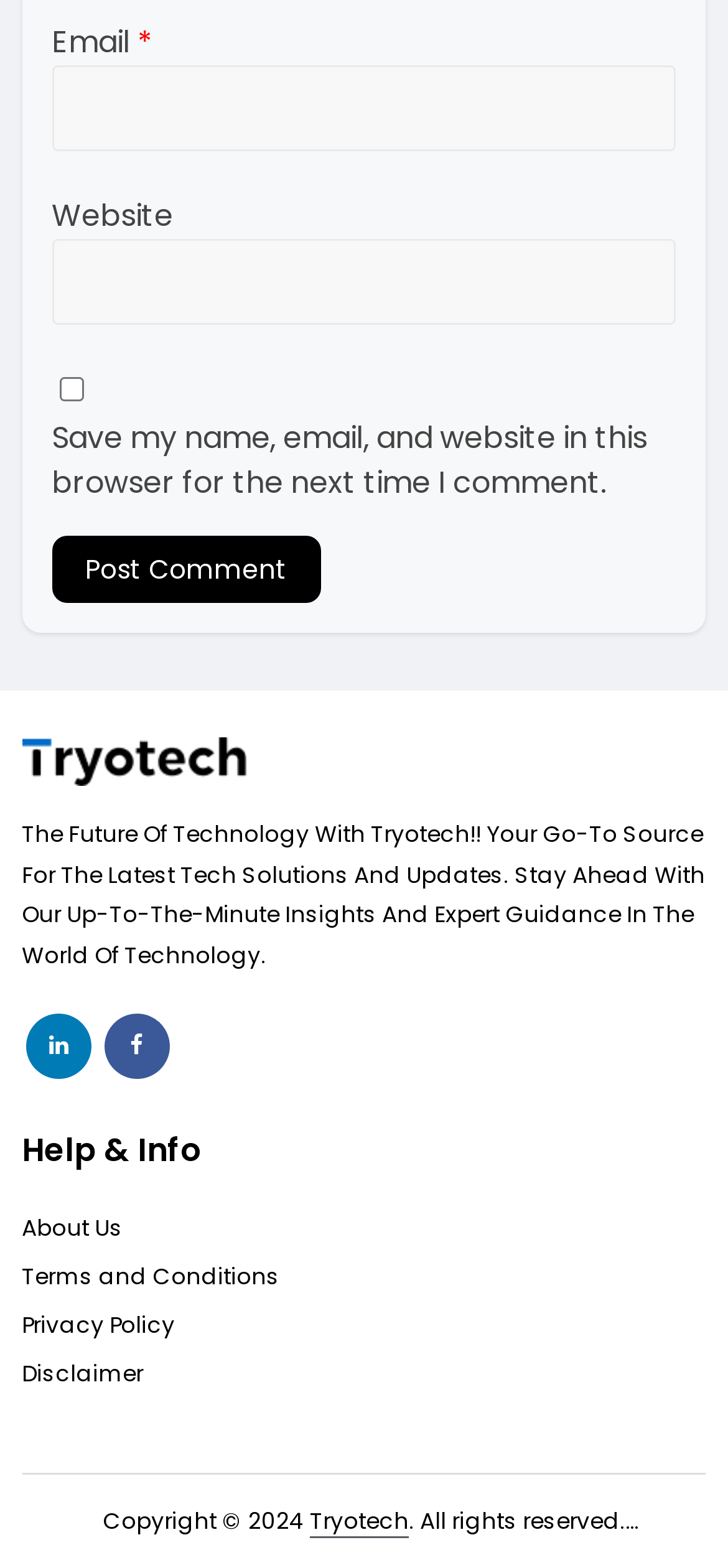Identify the bounding box coordinates of the section that should be clicked to achieve the task described: "Learn about 'Replica Watches'".

None